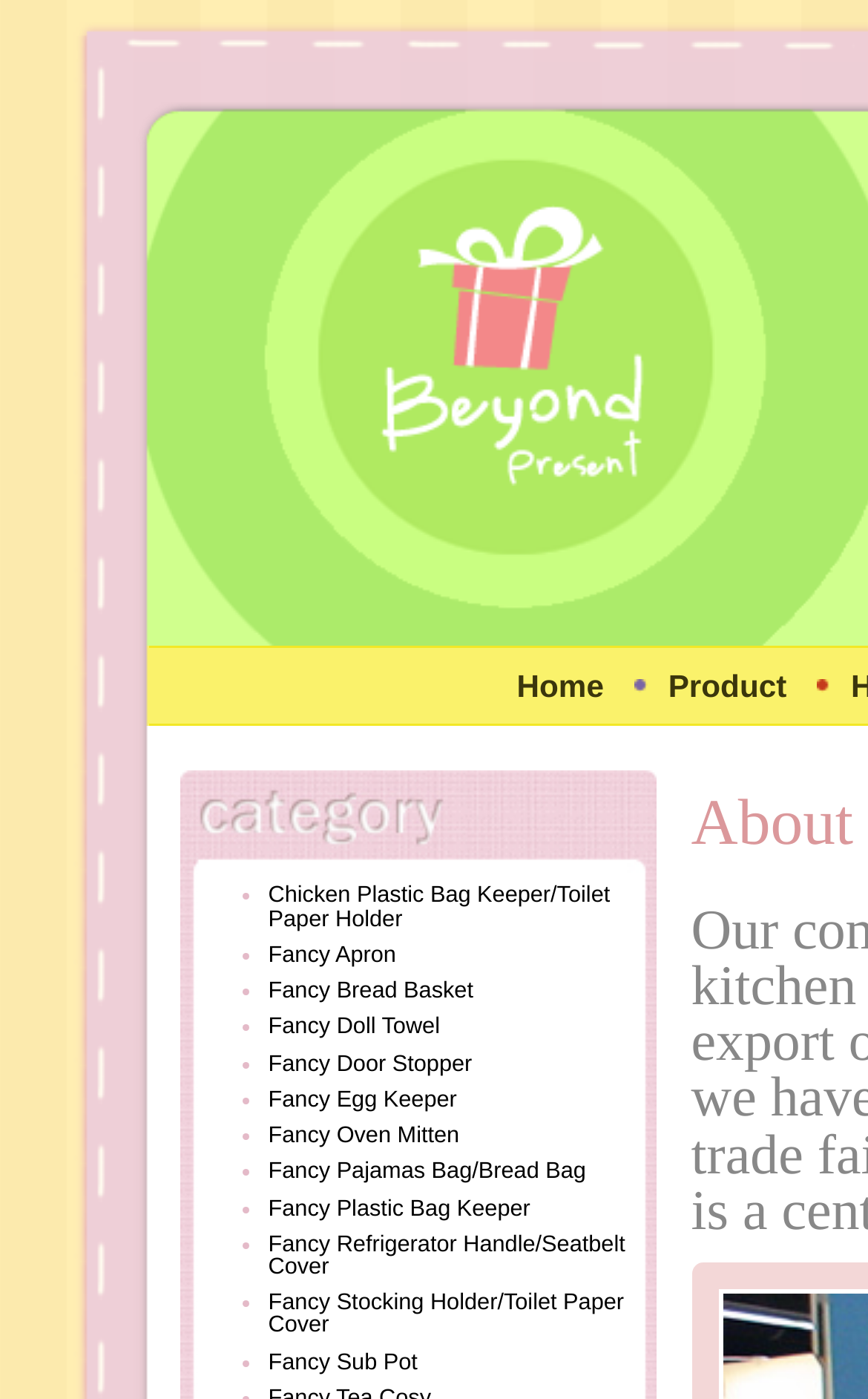How many product categories are there?
Using the visual information, reply with a single word or short phrase.

1